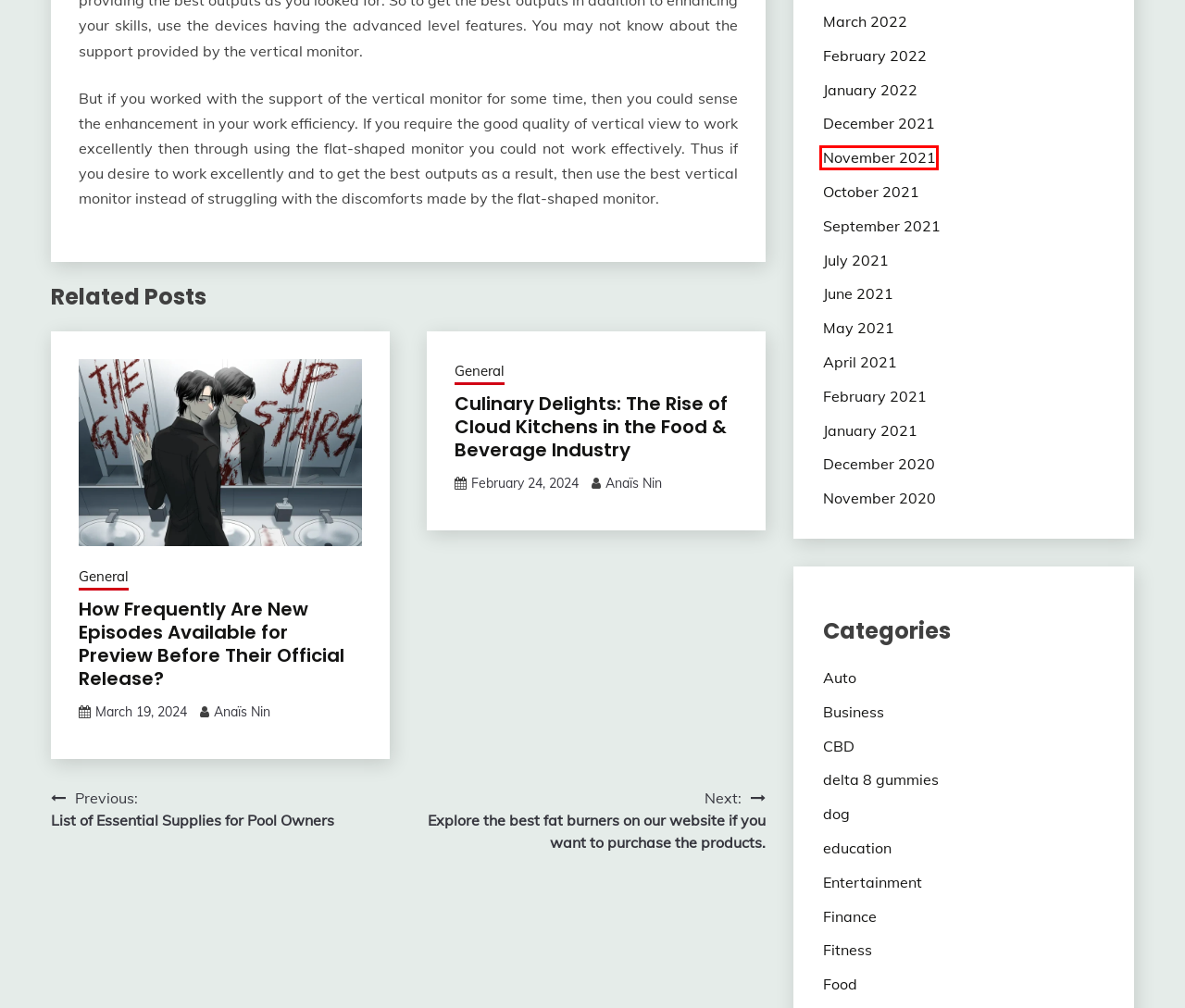Look at the screenshot of the webpage and find the element within the red bounding box. Choose the webpage description that best fits the new webpage that will appear after clicking the element. Here are the candidates:
A. May 2021 – Propecia Today
B. January 2022 – Propecia Today
C. delta 8 gummies – Propecia Today
D. November 2021 – Propecia Today
E. Finance – Propecia Today
F. February 2022 – Propecia Today
G. Entertainment – Propecia Today
H. Food – Propecia Today

D